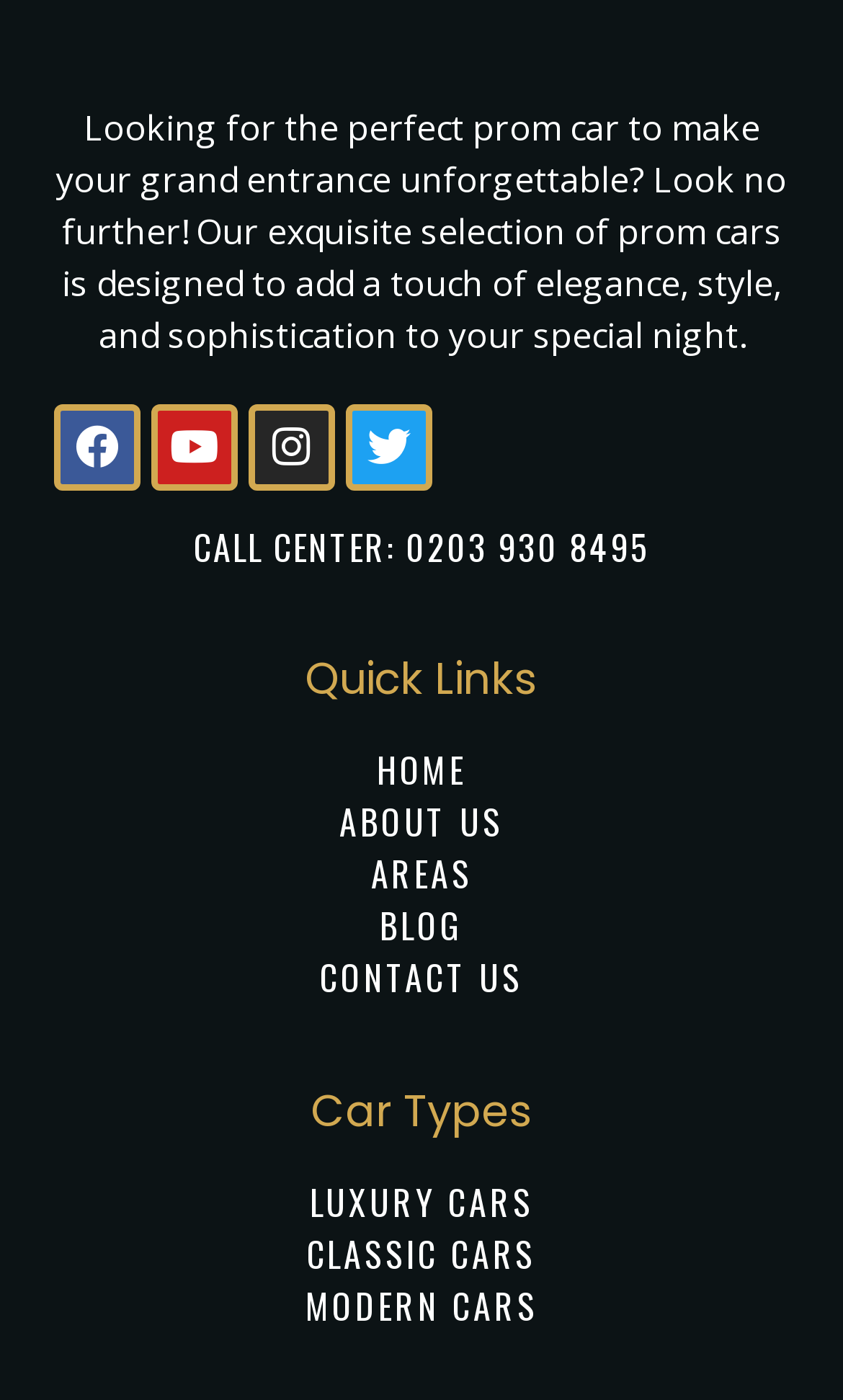What is the phone number for the call center?
Please utilize the information in the image to give a detailed response to the question.

The webpage has a link that says 'CALL CENTER: 0203 930 8495', which is the phone number for the call center.